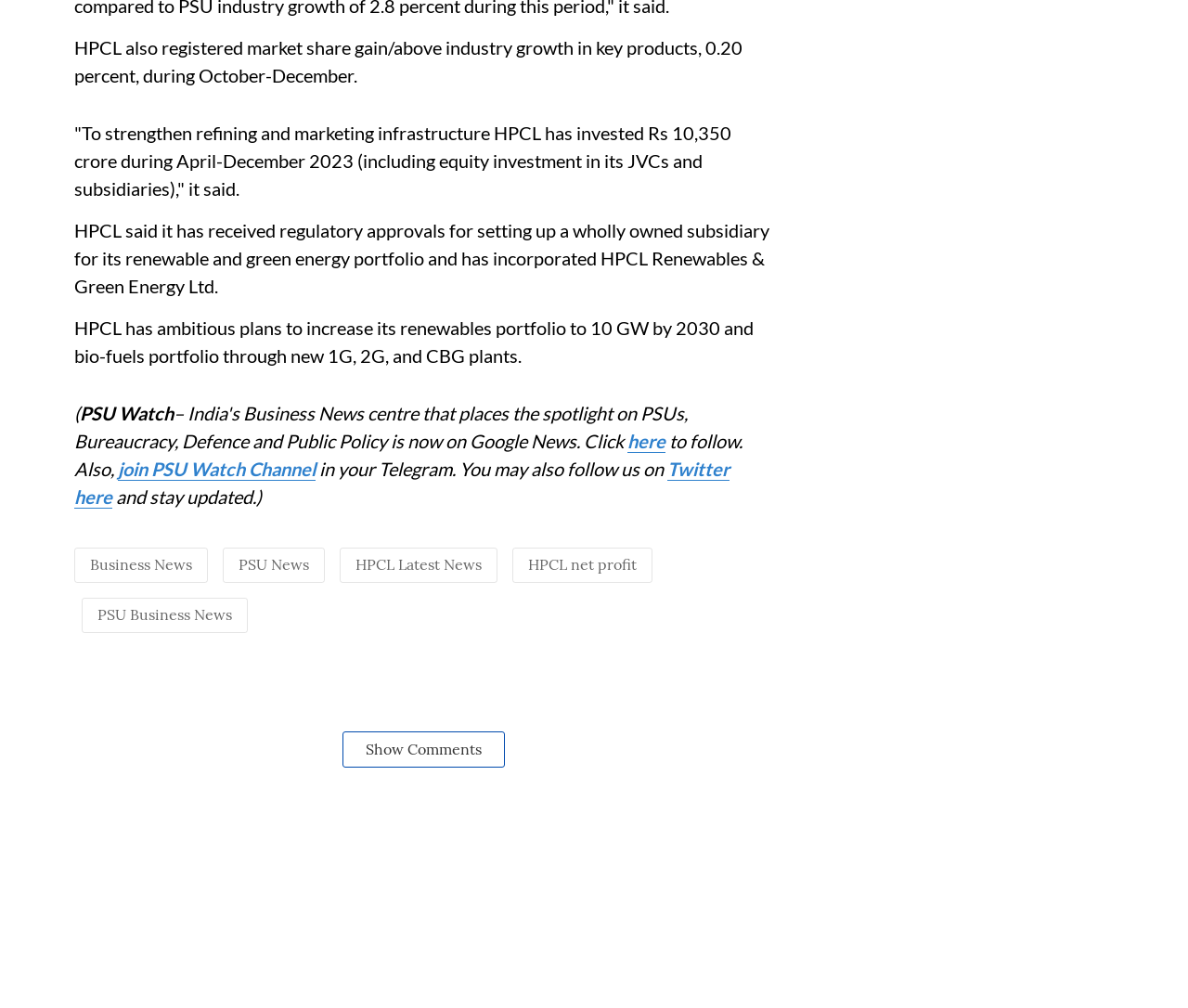Determine the bounding box coordinates of the clickable element to complete this instruction: "Click to follow on Twitter". Provide the coordinates in the format of four float numbers between 0 and 1, [left, top, right, bottom].

[0.062, 0.454, 0.614, 0.504]